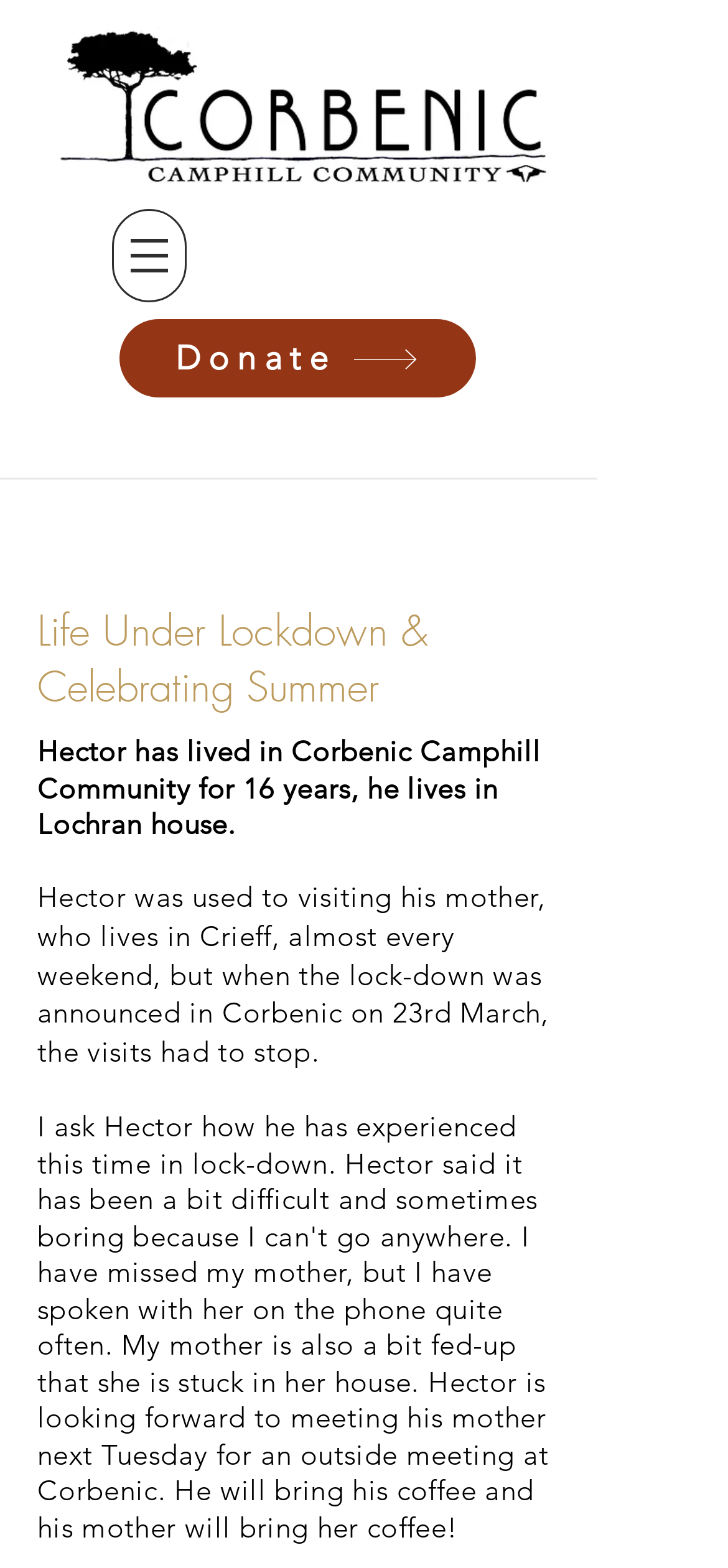What is the purpose of the 'Donate' button?
Based on the screenshot, provide a one-word or short-phrase response.

To donate